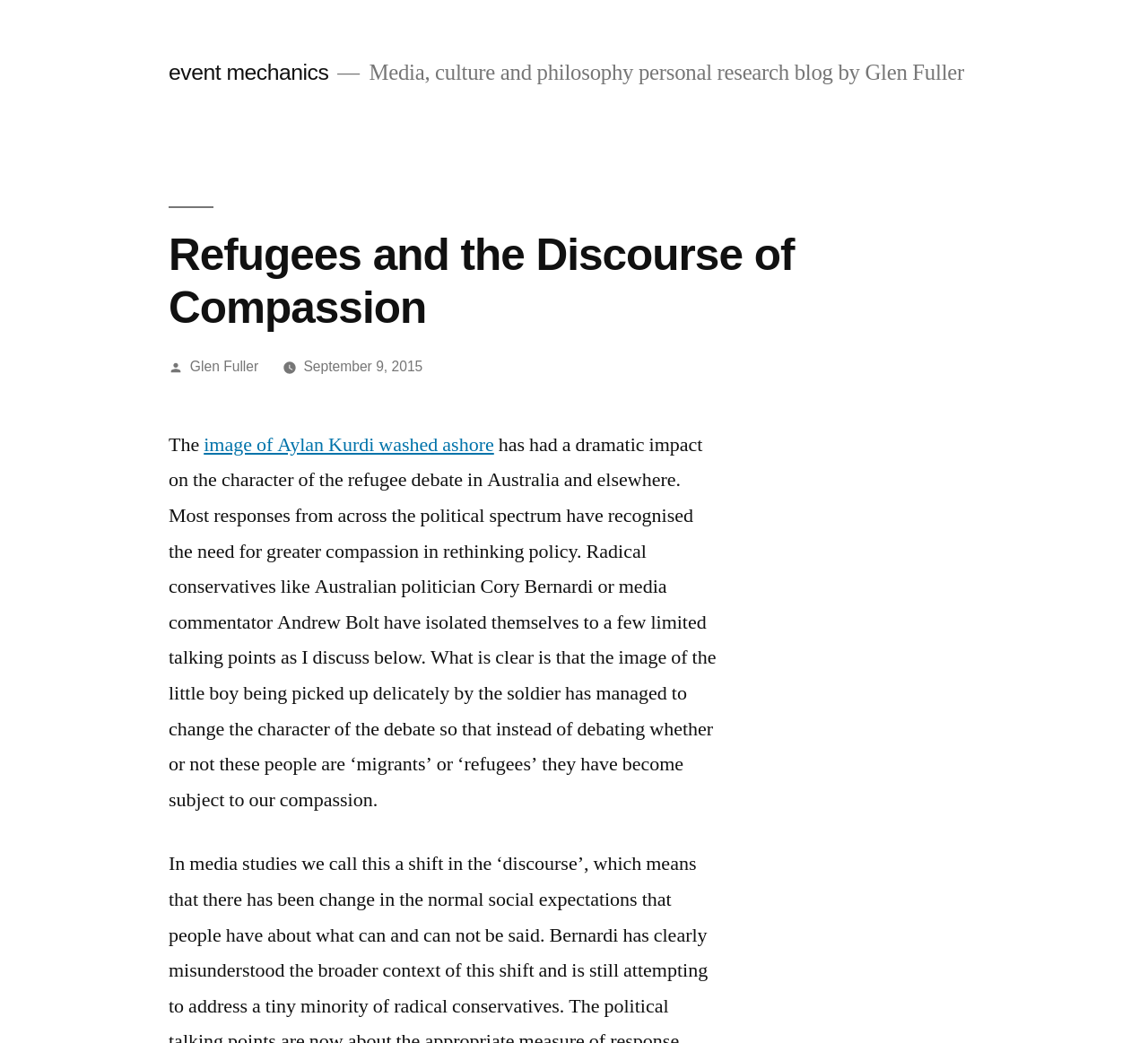Identify the bounding box coordinates for the UI element mentioned here: "Glen Fuller". Provide the coordinates as four float values between 0 and 1, i.e., [left, top, right, bottom].

[0.165, 0.344, 0.225, 0.358]